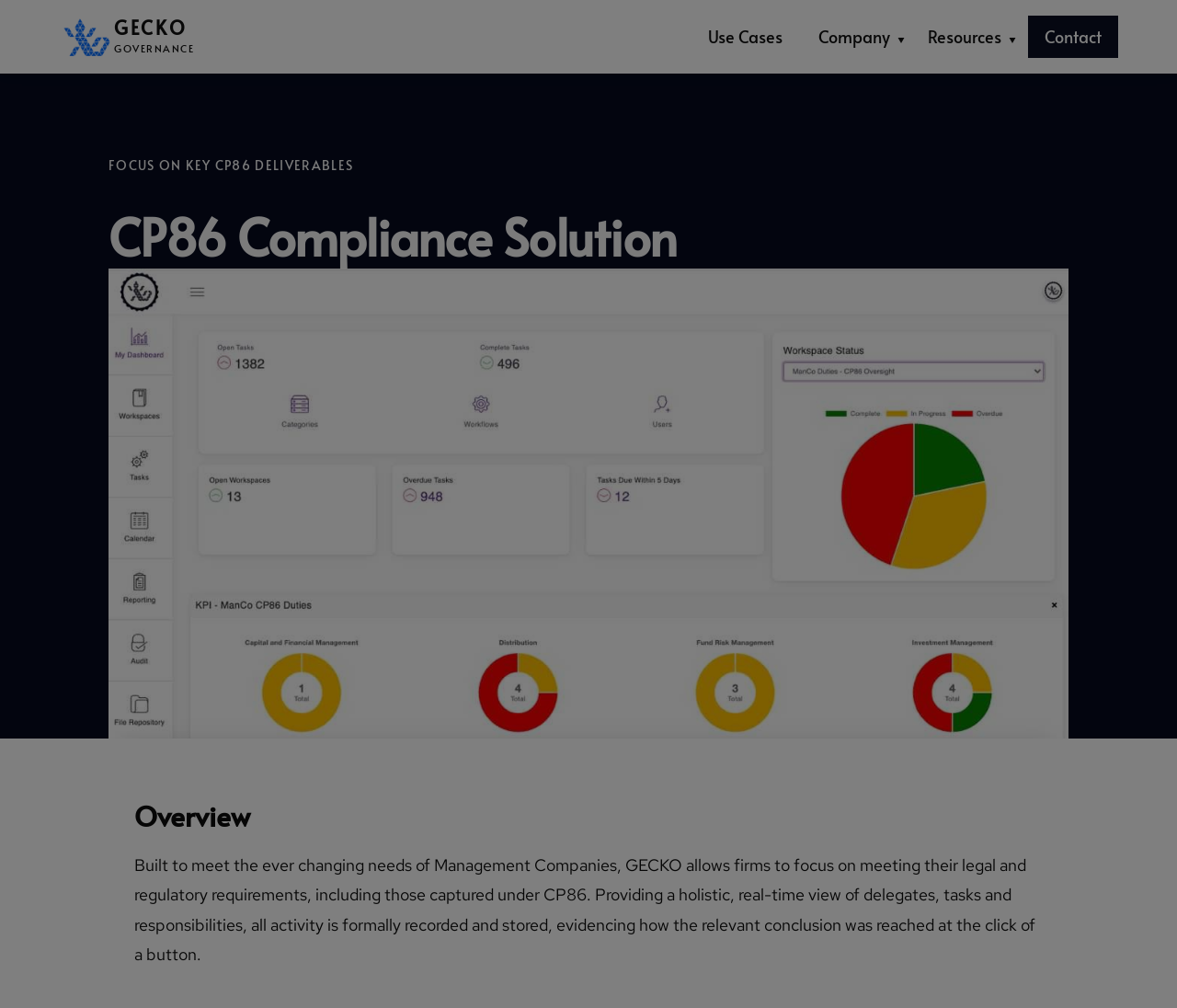Create a detailed summary of all the visual and textual information on the webpage.

The webpage is about GECKO Governance, a RegTech solution for managing compliance in the Fund Management, Banking, and Digital Asset industries. At the top left corner, there is a GECKO logo, accompanied by the text "GECKO" and "GOVERNANCE". 

On the top navigation bar, there are four links: "GECKO Logo", "Use Cases", "Company", and "Contact". The "Company" and "Contact" links have small icons next to them. 

Below the navigation bar, there is a prominent section with a heading "FOCUS ON KEY CP86 DELIVERABLES" and a subheading "CP86 Compliance Solution". This section features a large image that takes up most of the width of the page, with a heading "Overview" at the bottom. 

To the right of the image, there is a block of text that describes how GECKO allows firms to focus on meeting their legal and regulatory requirements, including those captured under CP86. The text explains that GECKO provides a holistic, real-time view of delegates, tasks, and responsibilities, and that all activity is formally recorded and stored, evidencing how the relevant conclusion was reached at the click of a button.